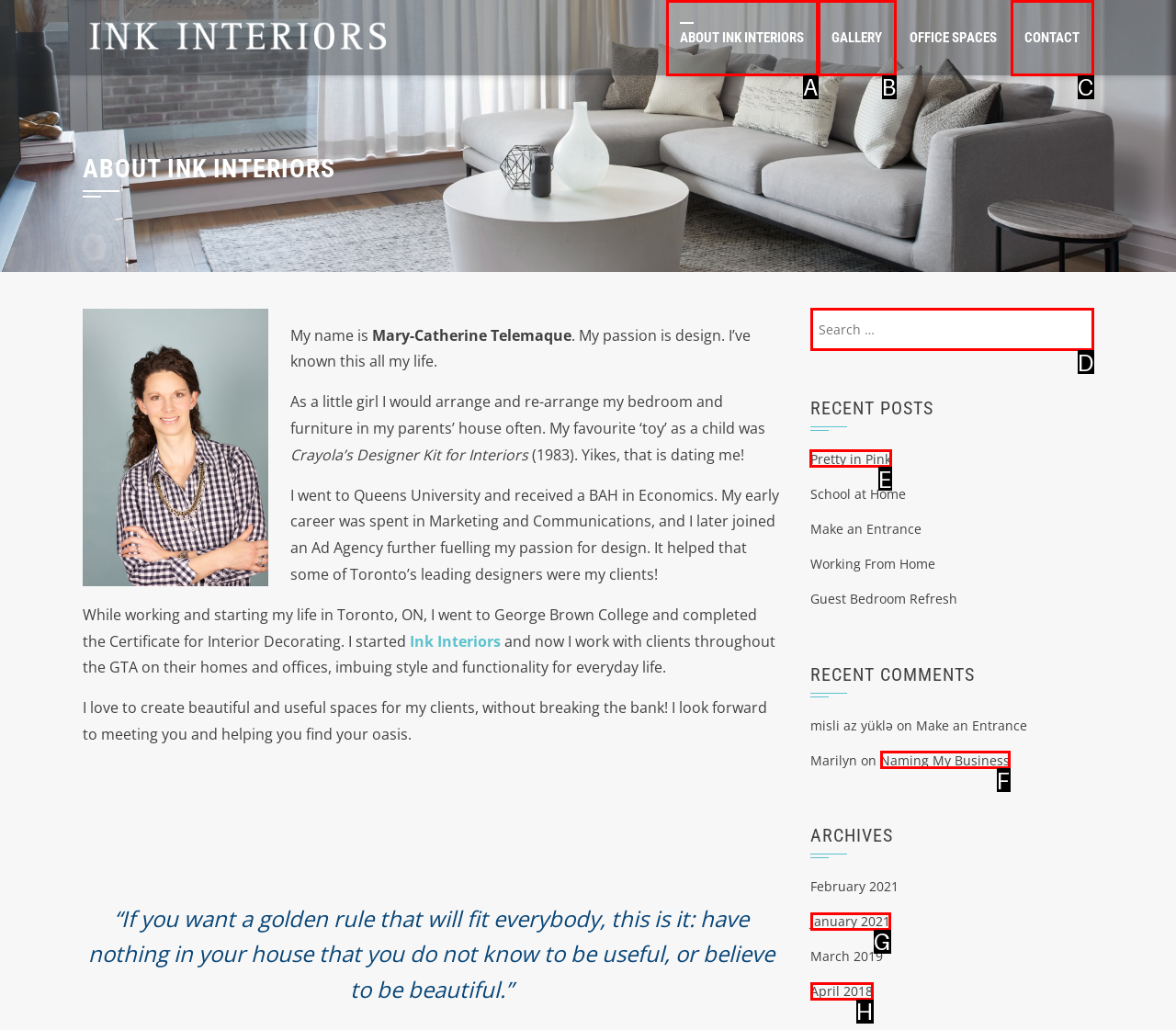Which HTML element should be clicked to complete the task: Read the recent post Pretty in Pink? Answer with the letter of the corresponding option.

E